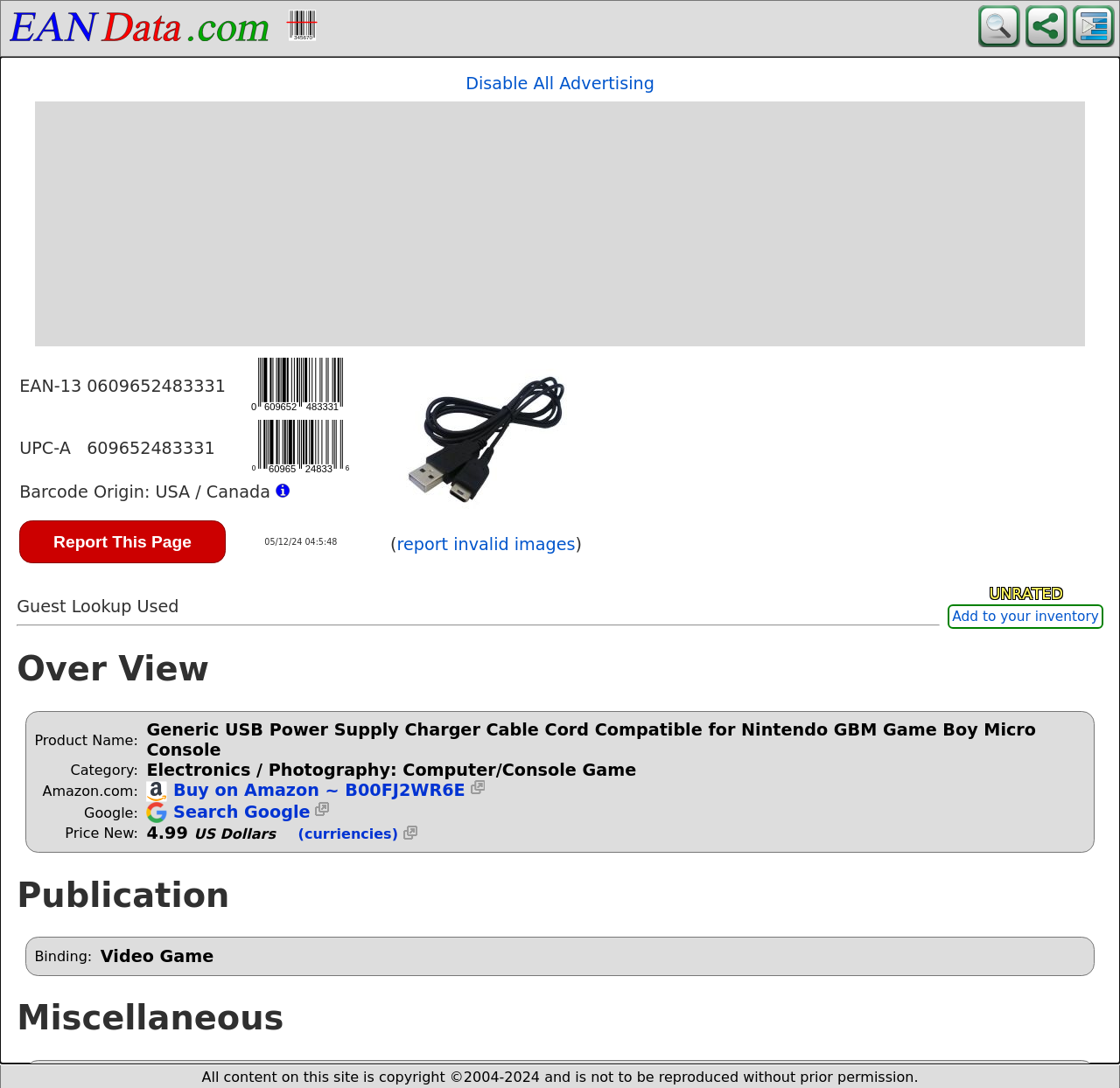Articulate a complete and detailed caption of the webpage elements.

This webpage appears to be a product information page, specifically for a Generic USB Power Supply Charger Cable Cord Compatible for Nintendo GBM Game Boy Micro Console. 

At the top of the page, there are four links: "EAN, UPC, ISBN, GTIN data, barcodes, lookups barcode", "Search", "Share", and "Menu". Each of these links has an accompanying image. 

Below these links, there is a section that provides detailed information about the product, including its EAN-13 and UPC-A barcodes, barcode origin, and a report this page button. This section is organized into a table with three rows, each containing information about the product's barcodes. 

To the right of this section, there is a link to "Disable All Advertising" and an advertisement iframe. 

Further down the page, there is a section that displays the product's name, category, and Amazon.com information, including a link to buy the product on Amazon. There is also a section that displays the product's price and currency. 

The page also has a "Guest Lookup Used" section, an "Over View" section, and a "Publication" section that displays information about the product's binding. 

At the very bottom of the page, there is a "Miscellaneous" section that displays features of the product, and a copyright notice that states "All content on this site is copyright ©2004-2024 and is not to be reproduced without prior permission."